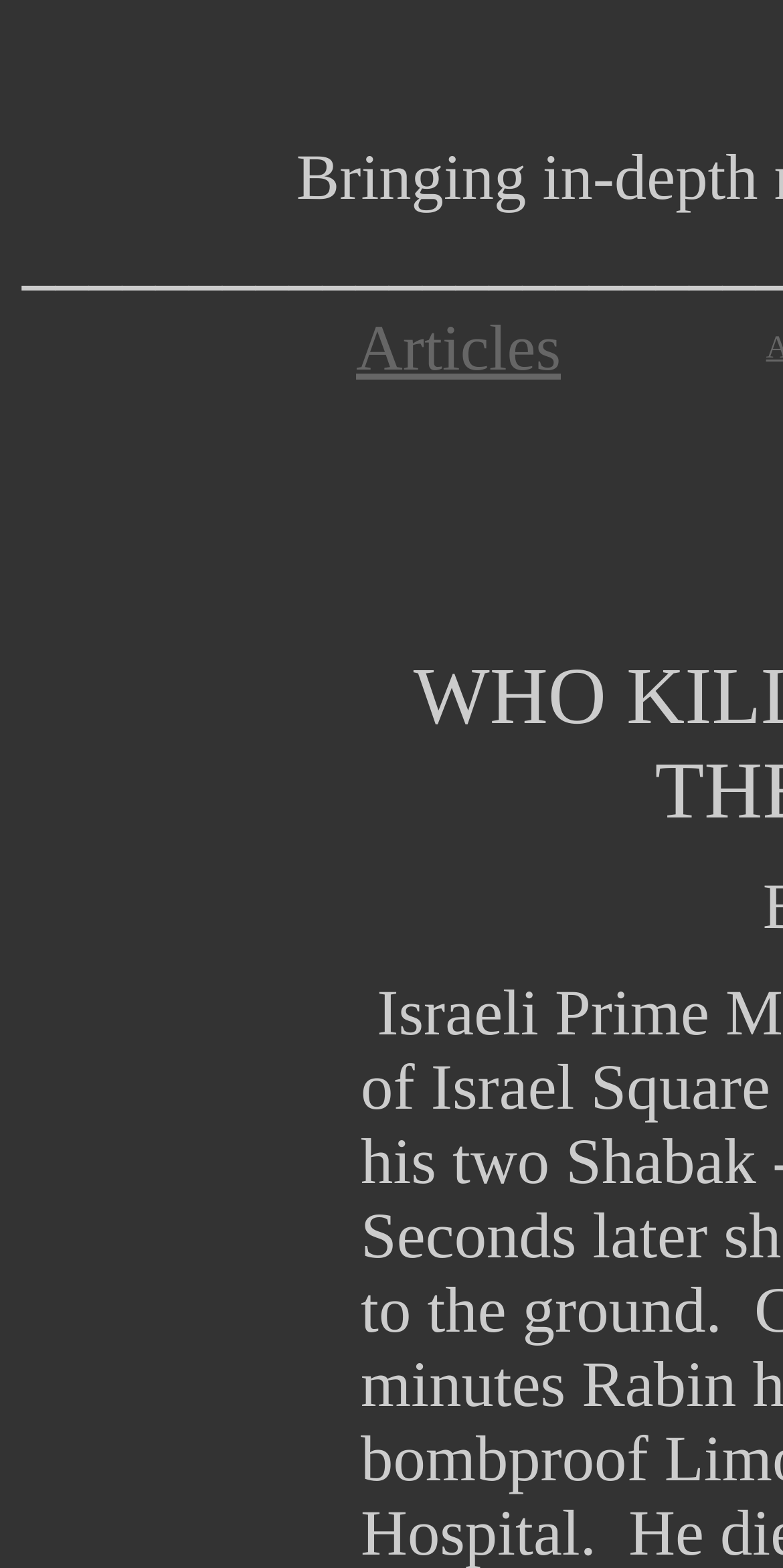Identify the bounding box for the given UI element using the description provided. Coordinates should be in the format (top-left x, top-left y, bottom-right x, bottom-right y) and must be between 0 and 1. Here is the description: Articles

[0.455, 0.199, 0.716, 0.245]